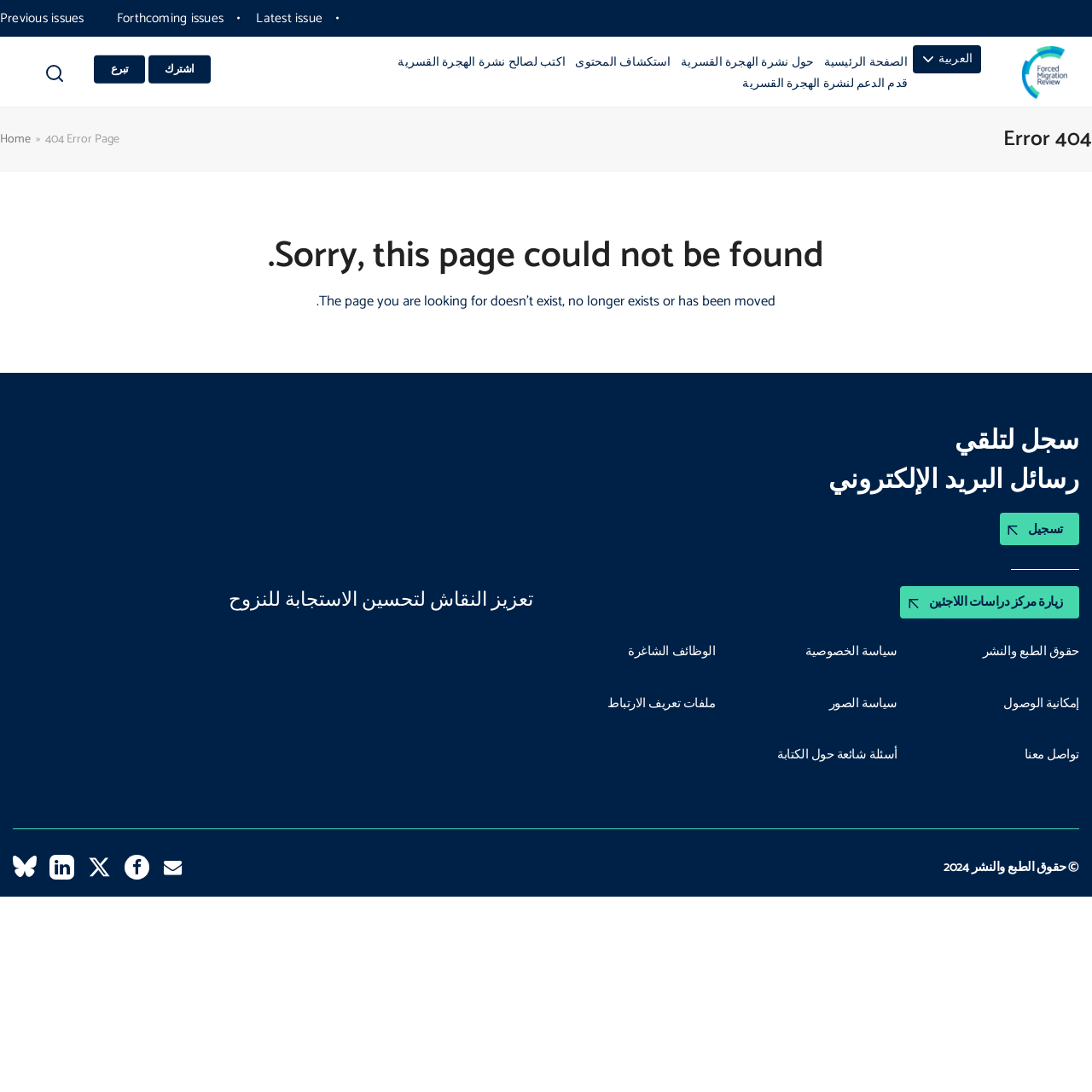Determine the bounding box coordinates of the region that needs to be clicked to achieve the task: "Visit the 'Home' page".

[0.0, 0.118, 0.028, 0.137]